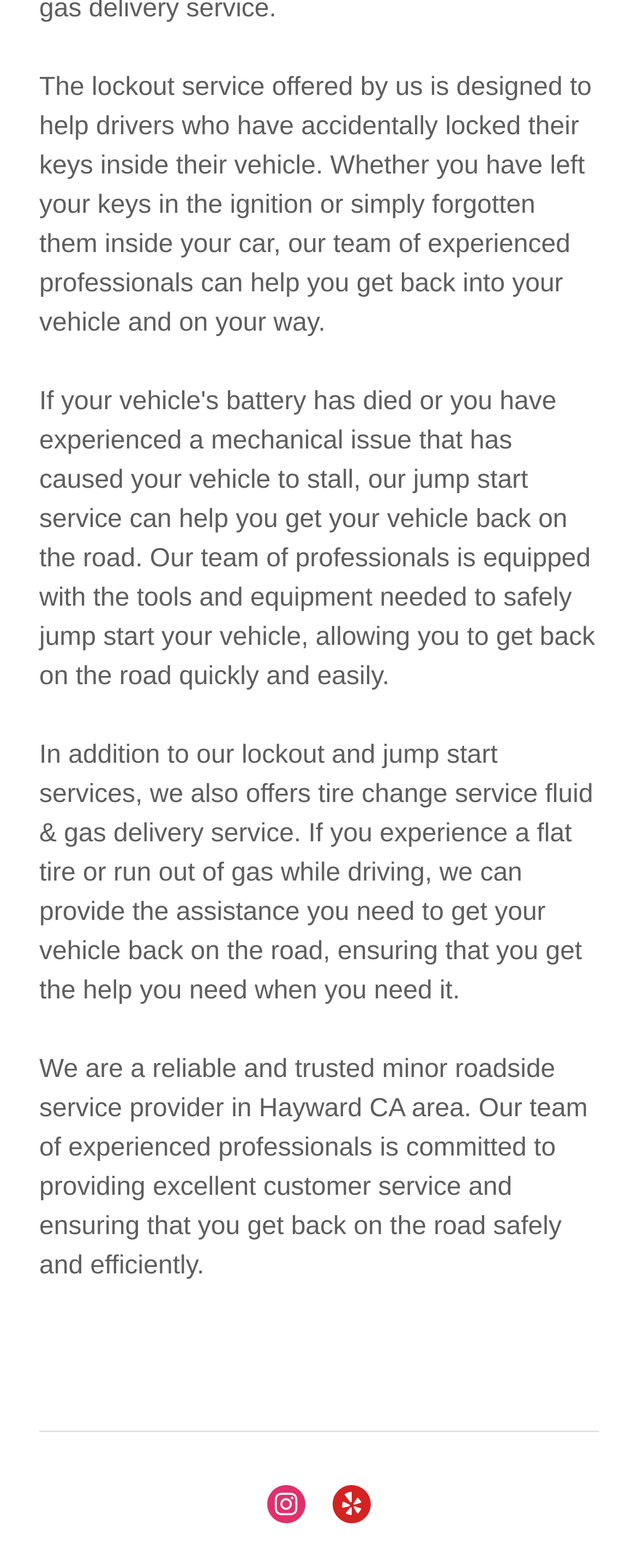What other services does the company offer?
Give a one-word or short phrase answer based on the image.

Tire change and gas delivery